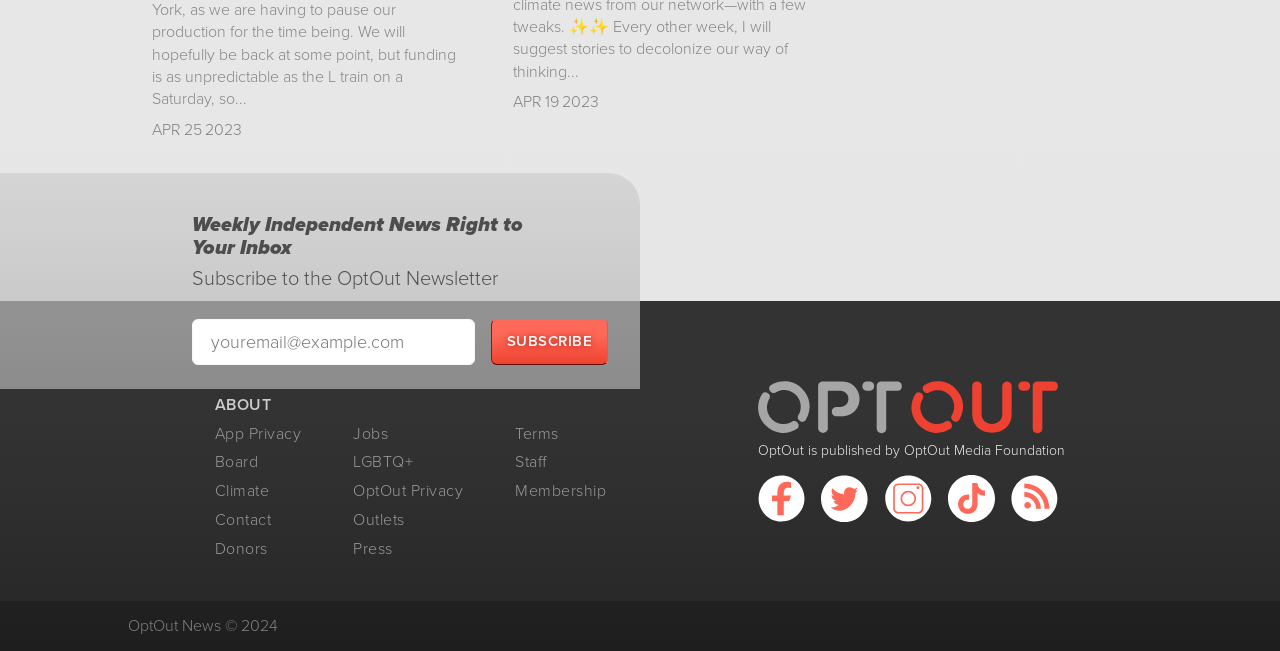Please identify the bounding box coordinates of the element's region that should be clicked to execute the following instruction: "Click on the Facebook link". The bounding box coordinates must be four float numbers between 0 and 1, i.e., [left, top, right, bottom].

[0.592, 0.729, 0.629, 0.802]